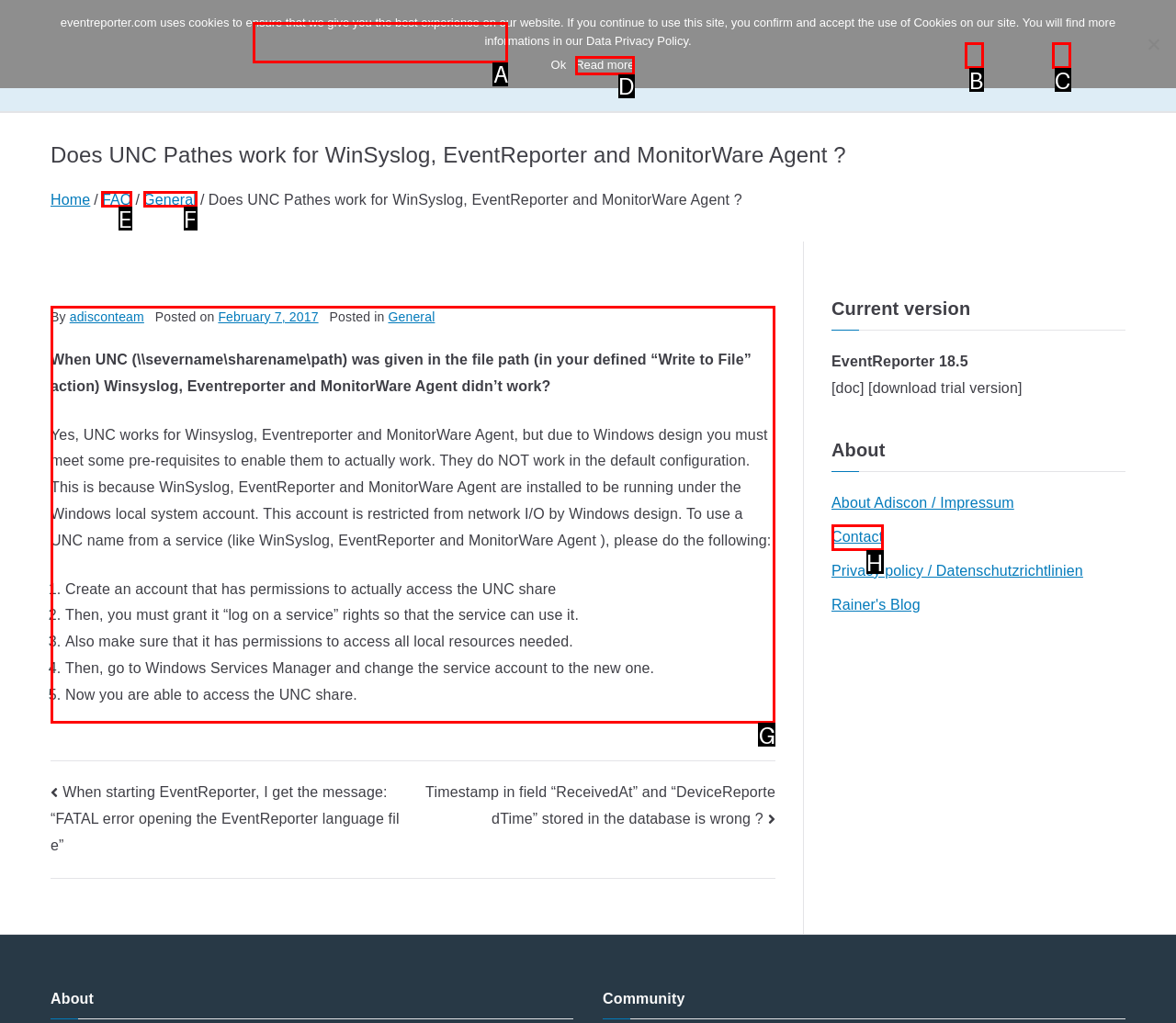Indicate the letter of the UI element that should be clicked to accomplish the task: Read the 'Does UNC Pathes work for WinSyslog, EventReporter and MonitorWare Agent?' article. Answer with the letter only.

G